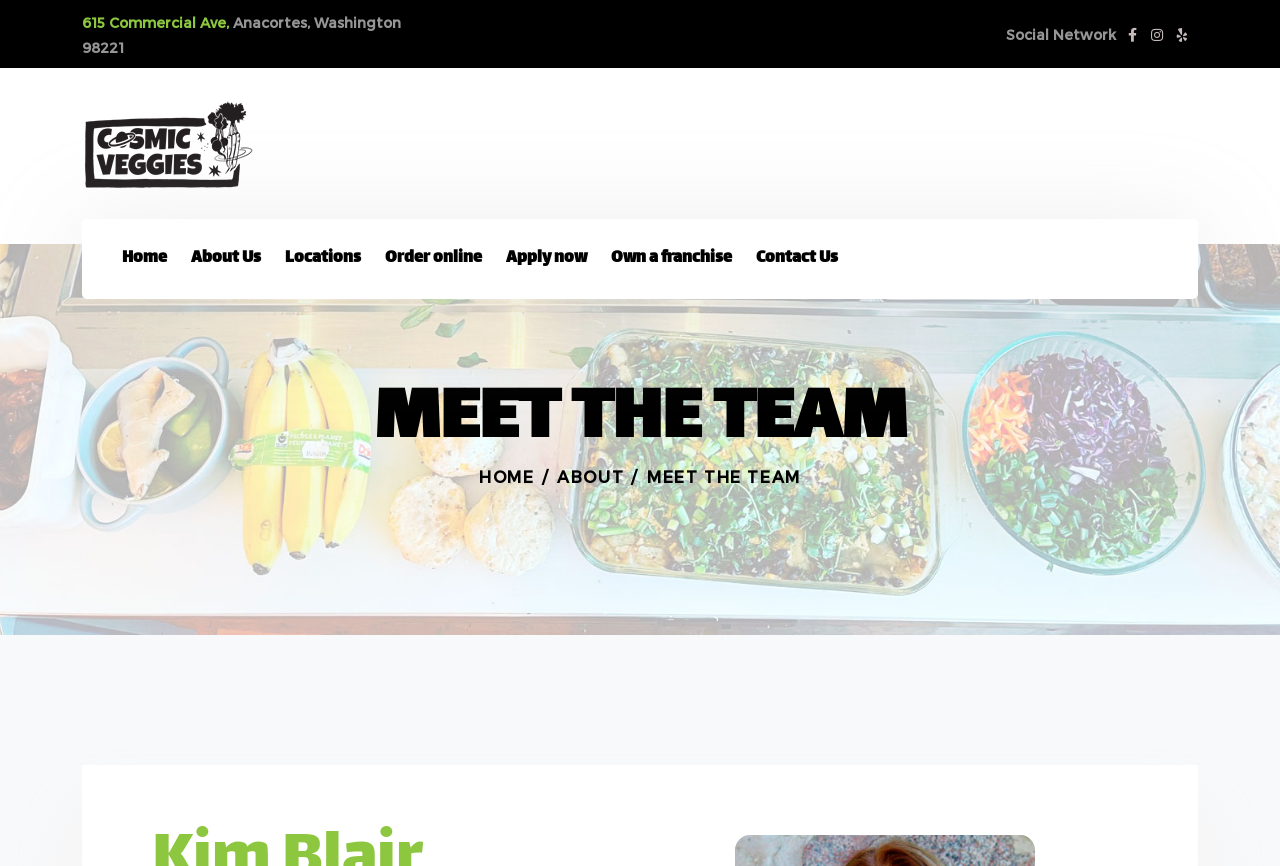Locate the bounding box of the UI element described by: "Own a franchise" in the given webpage screenshot.

[0.477, 0.253, 0.572, 0.346]